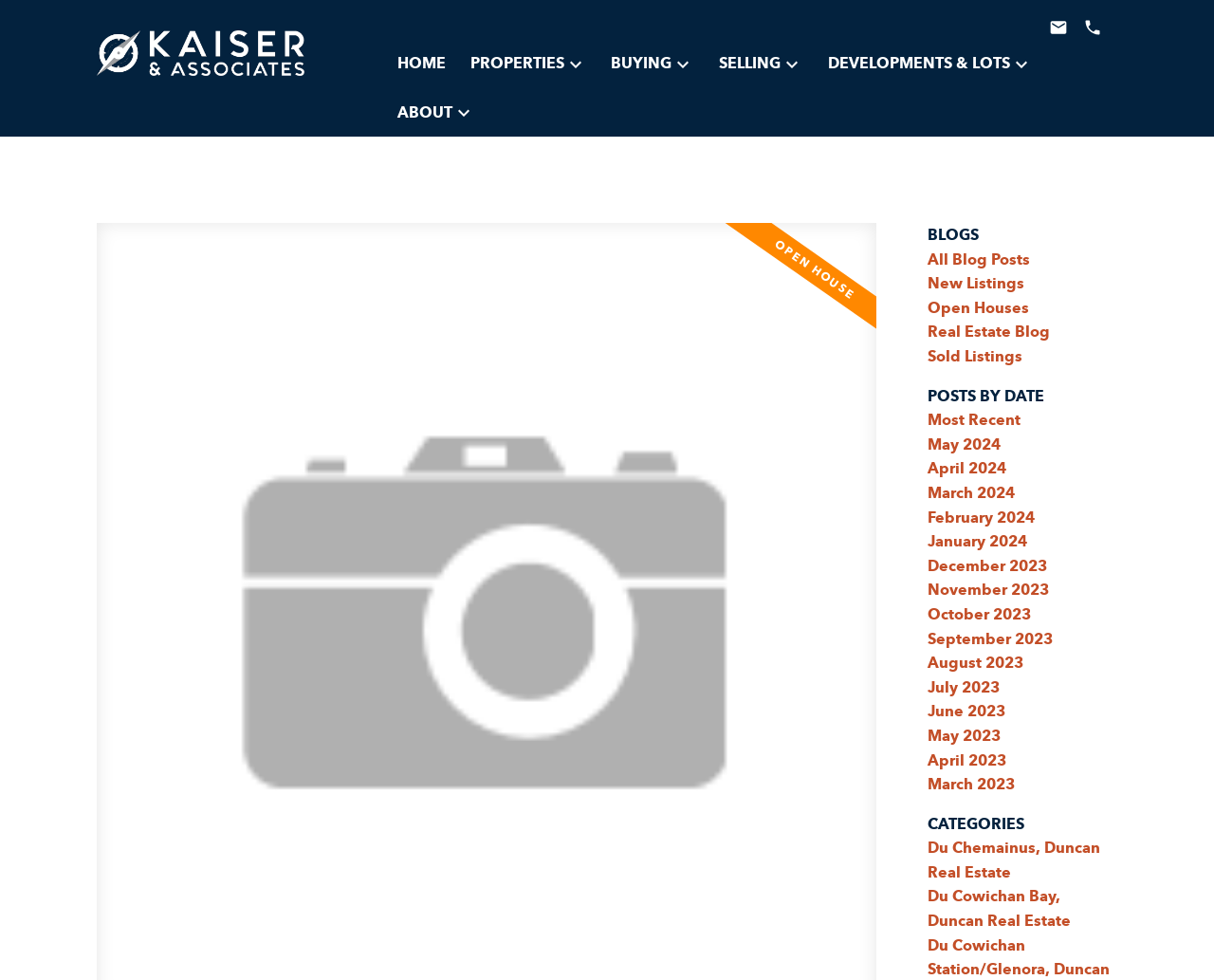Please determine the bounding box coordinates of the clickable area required to carry out the following instruction: "Explore Open Houses". The coordinates must be four float numbers between 0 and 1, represented as [left, top, right, bottom].

[0.764, 0.301, 0.847, 0.327]